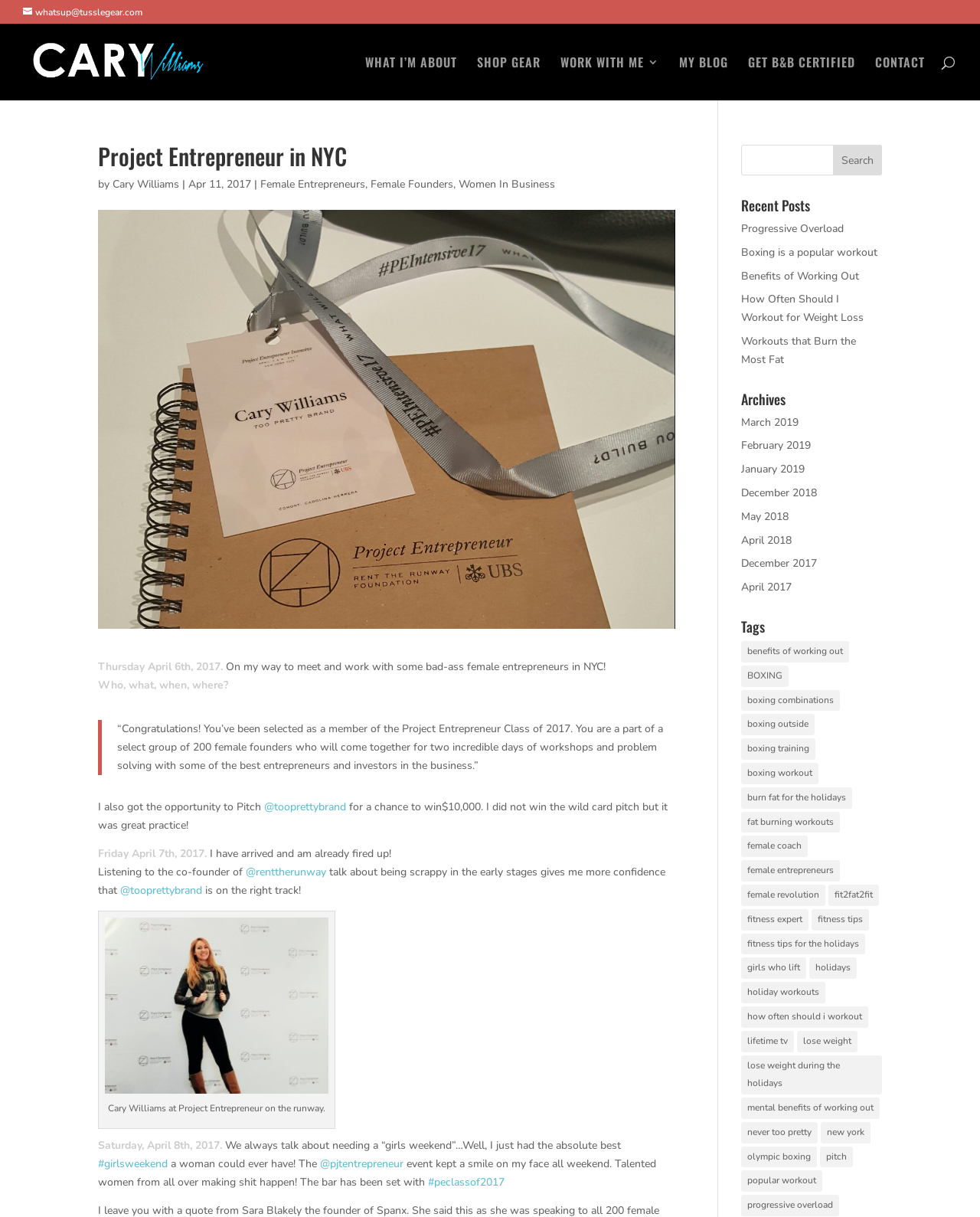Generate a comprehensive caption for the webpage you are viewing.

This webpage is about Cary Williams, an entrepreneur and fitness enthusiast, and her experiences at Project Entrepreneur in NYC. At the top of the page, there is a navigation menu with links to "WHAT I'M ABOUT", "SHOP GEAR", "WORK WITH ME 3", "MY BLOG", "GET B&B CERTIFIED", and "CONTACT". Below the navigation menu, there is a search box and a heading that reads "Project Entrepreneur in NYC".

The main content of the page is a blog post about Cary's experience at Project Entrepreneur, a program for female entrepreneurs. The post is divided into sections, each with a date and a brief description of Cary's activities on that day. The sections include text, links, and quotes. There are also several links to other blog posts and tags related to fitness, entrepreneurship, and women's empowerment.

On the right side of the page, there is a sidebar with links to recent posts, archives, and tags. The recent posts section lists several article titles related to fitness and entrepreneurship. The archives section lists links to posts from different months and years. The tags section lists various keywords related to fitness, entrepreneurship, and women's empowerment, each with a number of items associated with it.

Throughout the page, there are several images, including a profile picture of Cary Williams and a photo of her at Project Entrepreneur. The overall layout of the page is clean and easy to navigate, with clear headings and concise text.